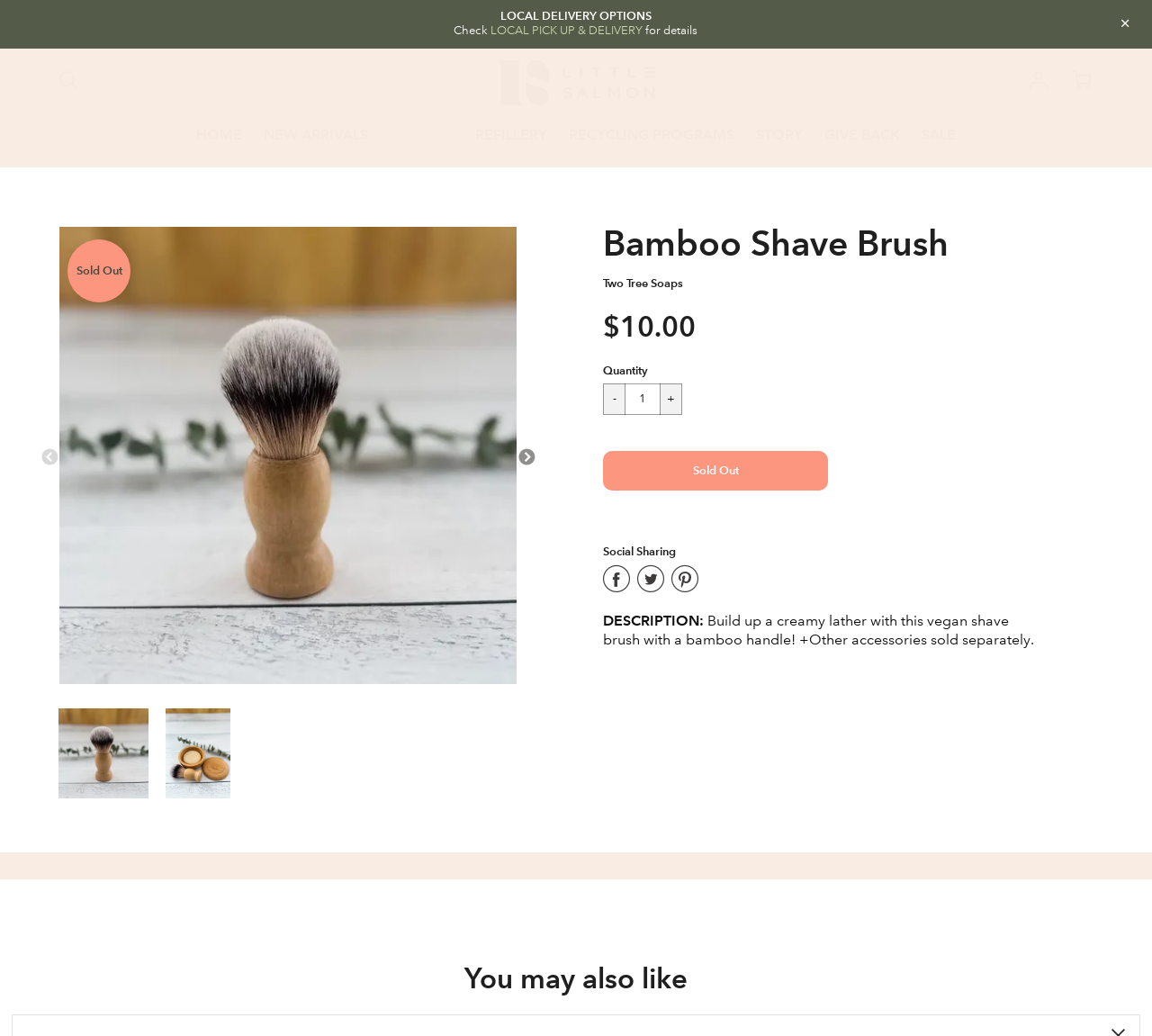How much does the product cost?
Look at the screenshot and provide an in-depth answer.

I found the product price by looking at the static text element with the text '$10.00' which is located below the product name.